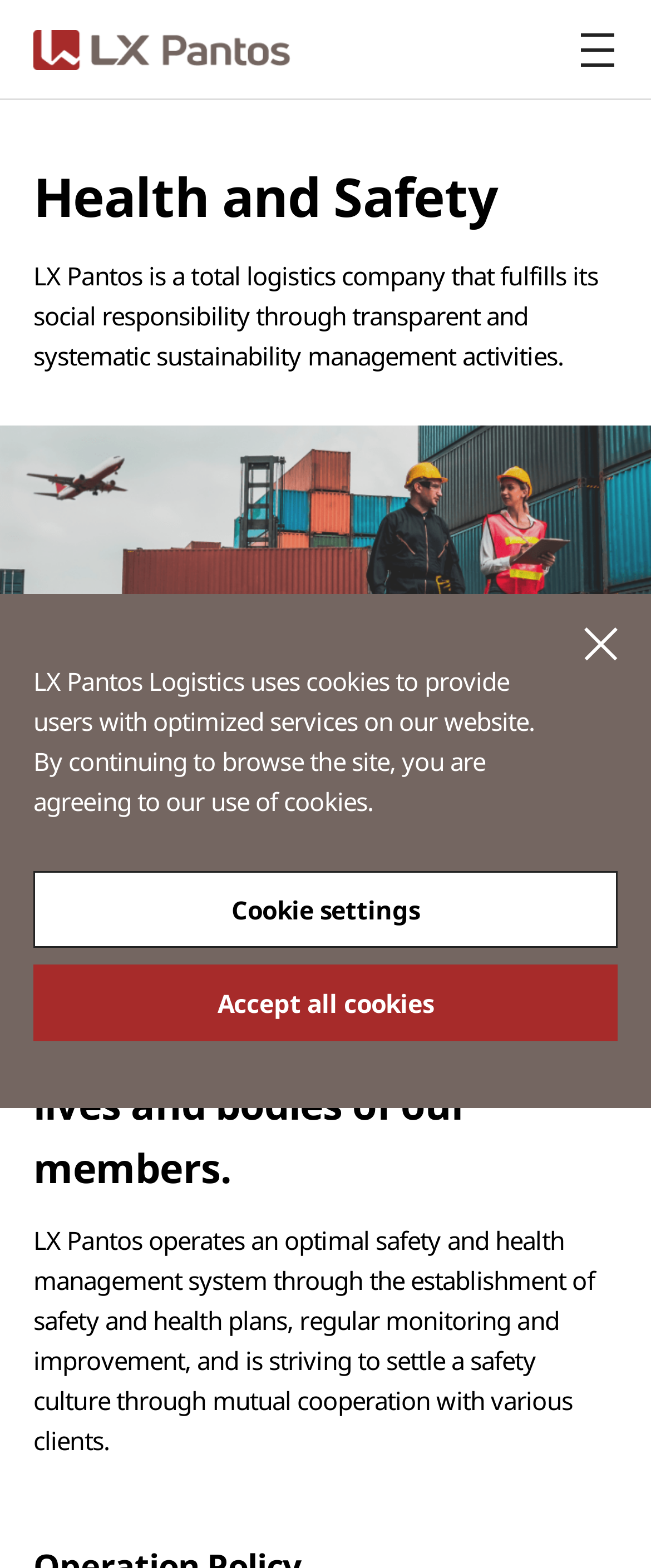Please provide a brief answer to the following inquiry using a single word or phrase:
What is the purpose of LX Pantos' sustainability management activities?

Fulfill social responsibility